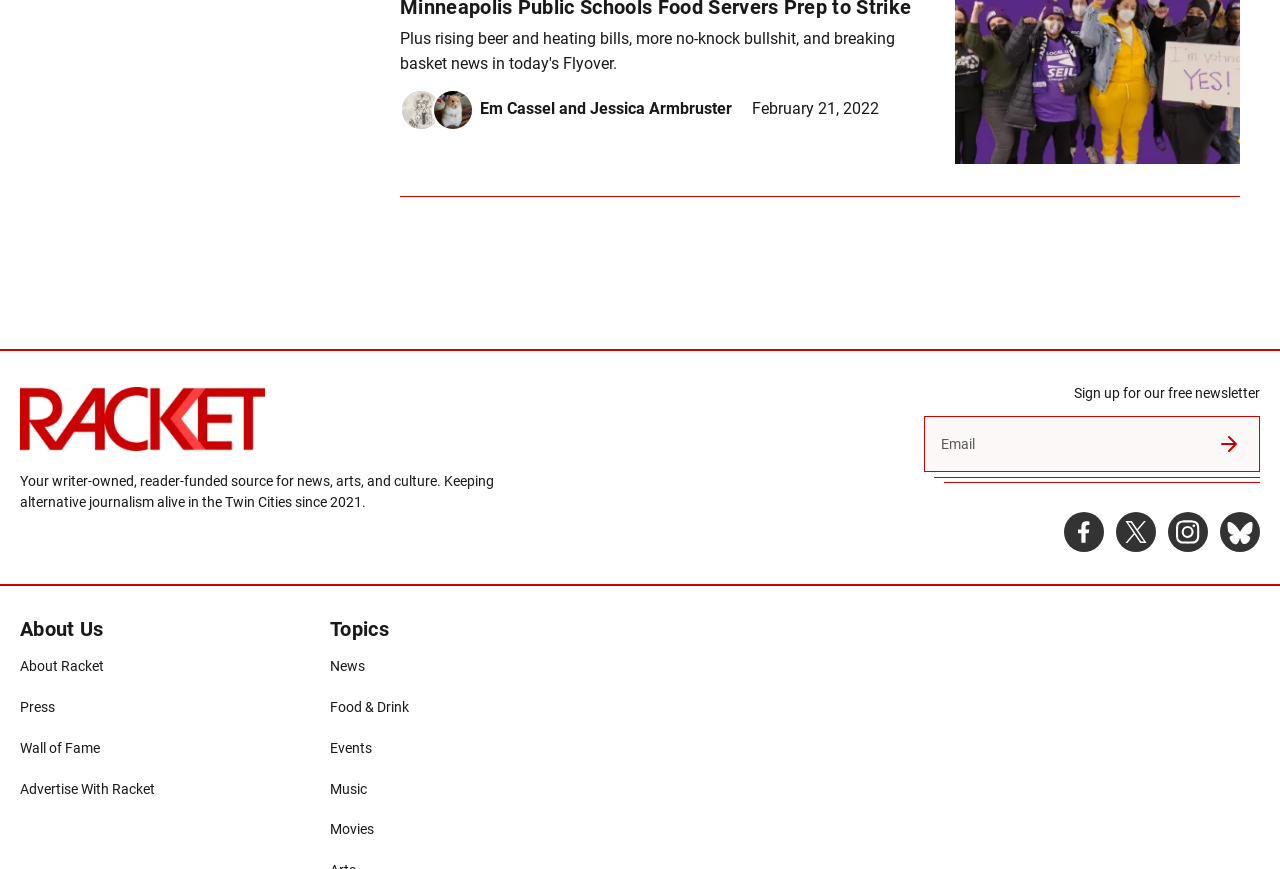Please identify the bounding box coordinates of the clickable area that will fulfill the following instruction: "Visit the Racket Facebook page". The coordinates should be in the format of four float numbers between 0 and 1, i.e., [left, top, right, bottom].

[0.831, 0.59, 0.862, 0.636]